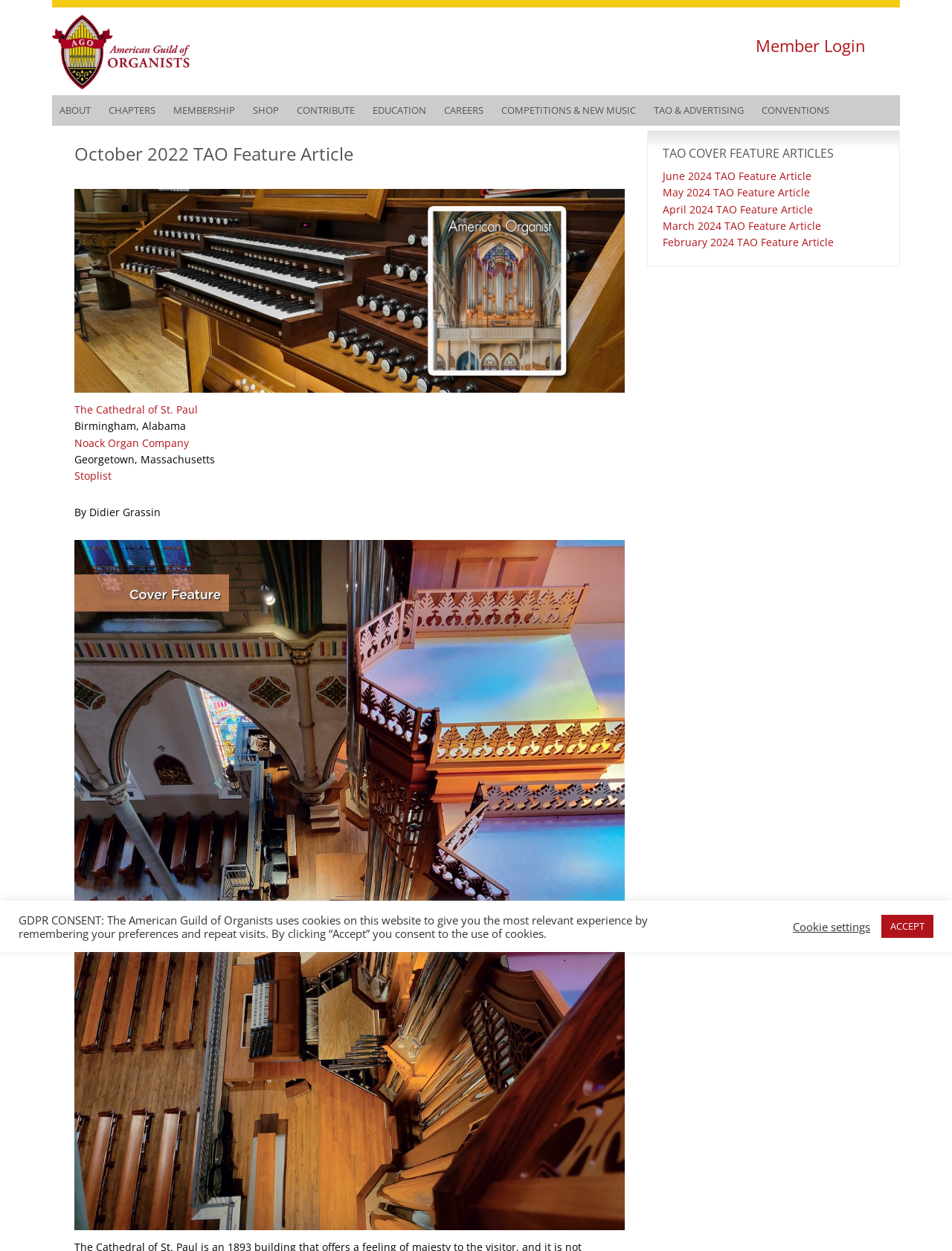Given the following UI element description: "American Guild of Organists", find the bounding box coordinates in the webpage screenshot.

[0.055, 0.012, 0.258, 0.071]